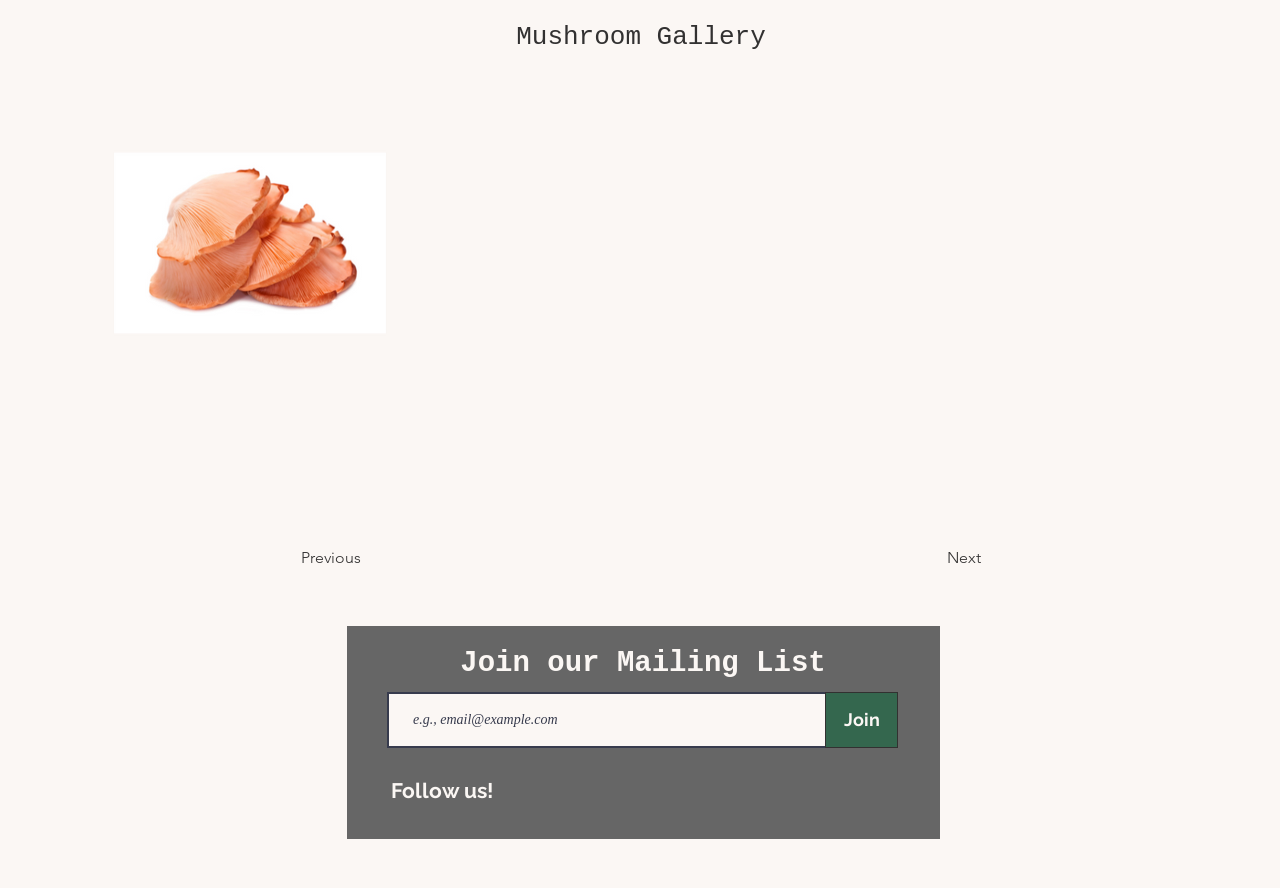How many social media platforms are listed?
Please use the image to provide a one-word or short phrase answer.

8